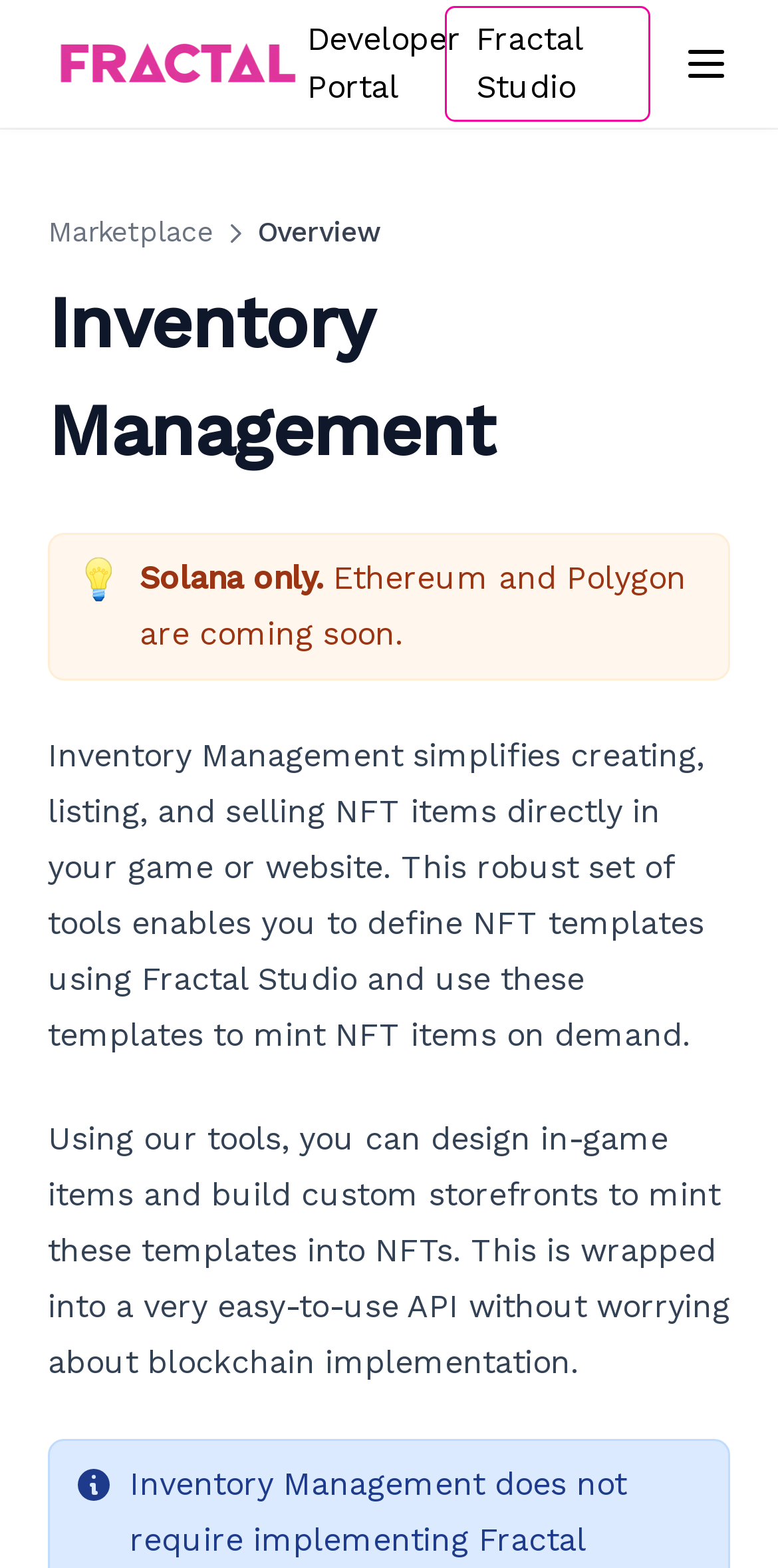Please answer the following question using a single word or phrase: What blockchain platforms are supported?

Solana